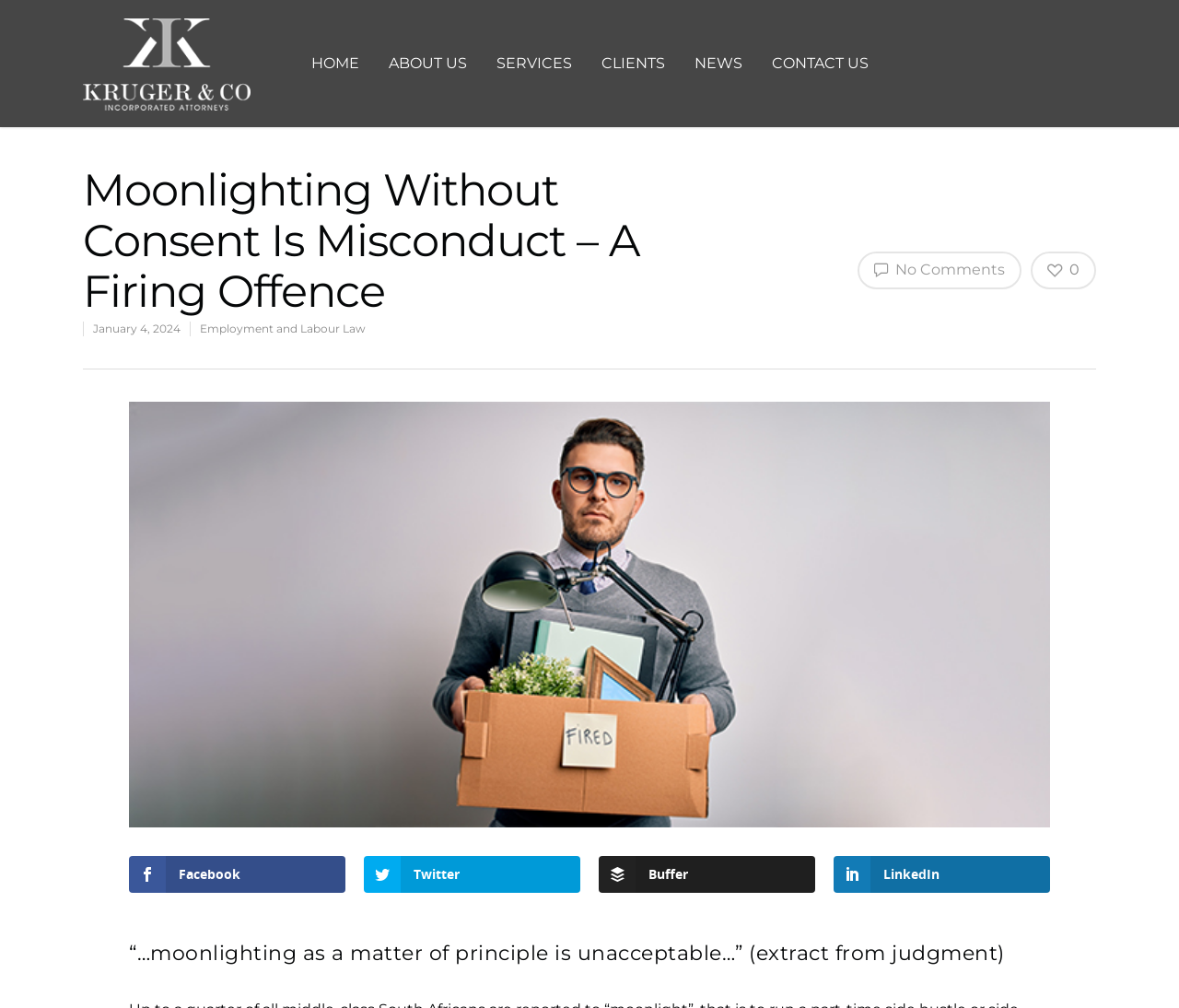Determine the bounding box coordinates of the clickable element to achieve the following action: 'visit news page'. Provide the coordinates as four float values between 0 and 1, formatted as [left, top, right, bottom].

[0.589, 0.018, 0.629, 0.126]